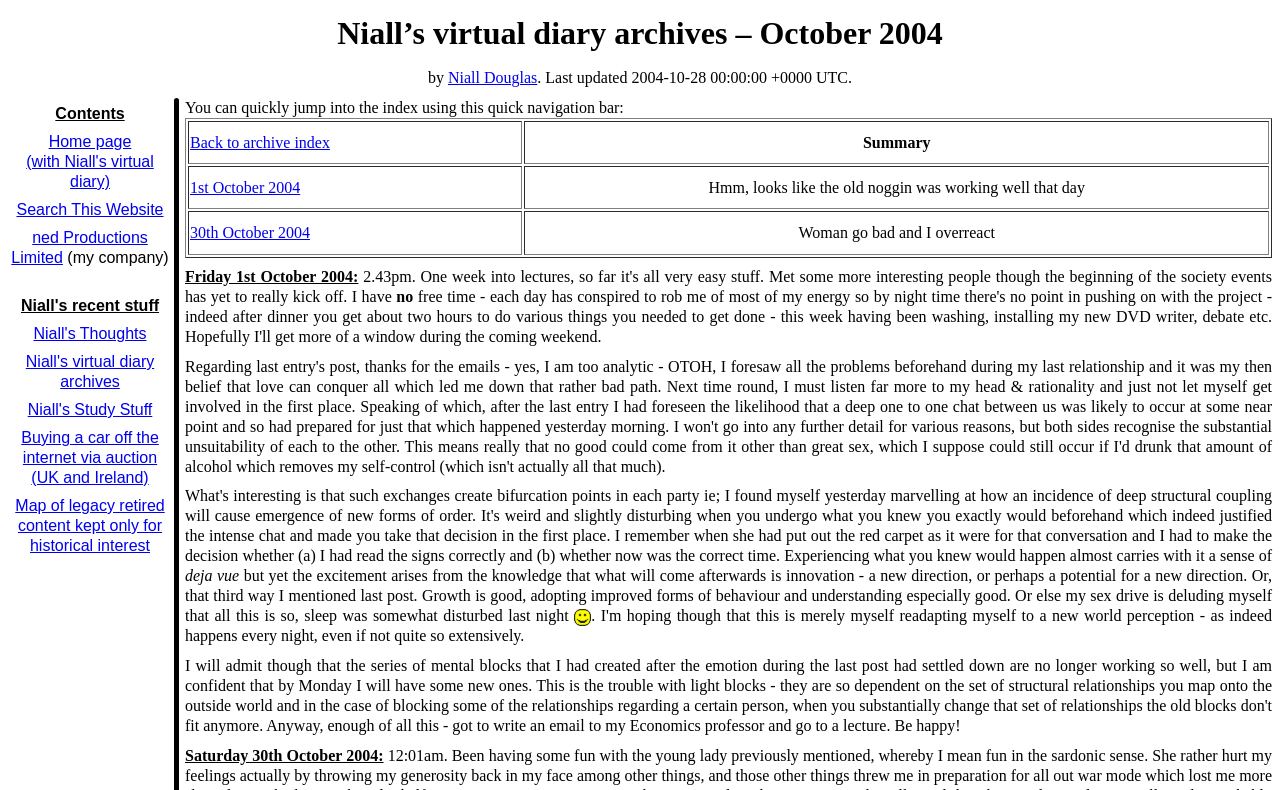What is the date of the last diary entry?
Using the screenshot, give a one-word or short phrase answer.

Saturday 30th October 2004